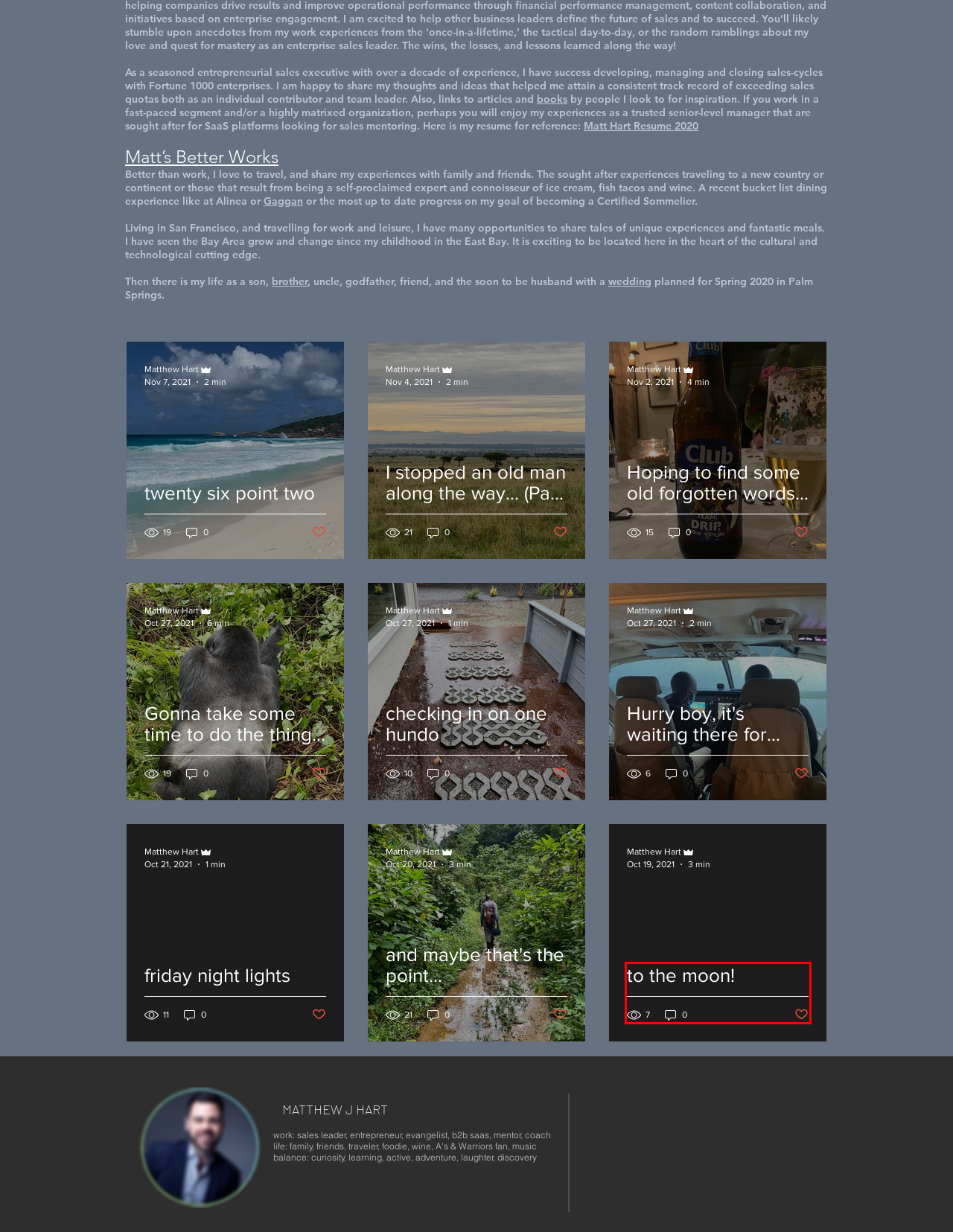A screenshot of a webpage is given, marked with a red bounding box around a UI element. Please select the most appropriate webpage description that fits the new page after clicking the highlighted element. Here are the candidates:
A. Erin Kunse and Matt Hart's Wedding Registry on Zola
B. Hurry boy, it's waiting there for you...(part 1)
C. and maybe that's the point...
D. Hoping to find some old forgotten words or ancient melodies... (part 3)
E. My friend Gaggan
F. checking in on one hundo
G. to the moon!
H. twenty six point two

G